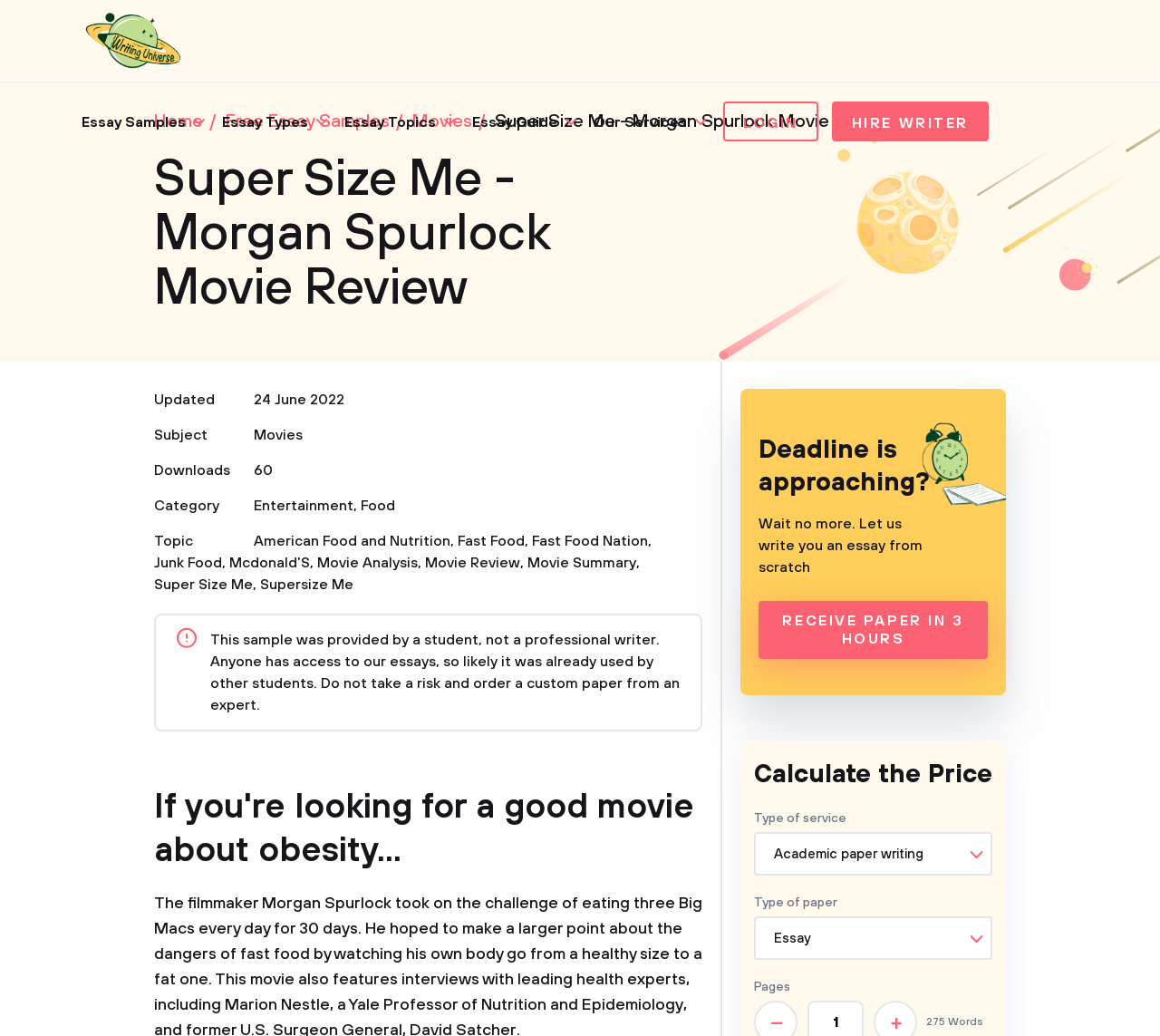Can you find the bounding box coordinates of the area I should click to execute the following instruction: "Click on the 'HIRE WRITER' link"?

[0.717, 0.098, 0.852, 0.136]